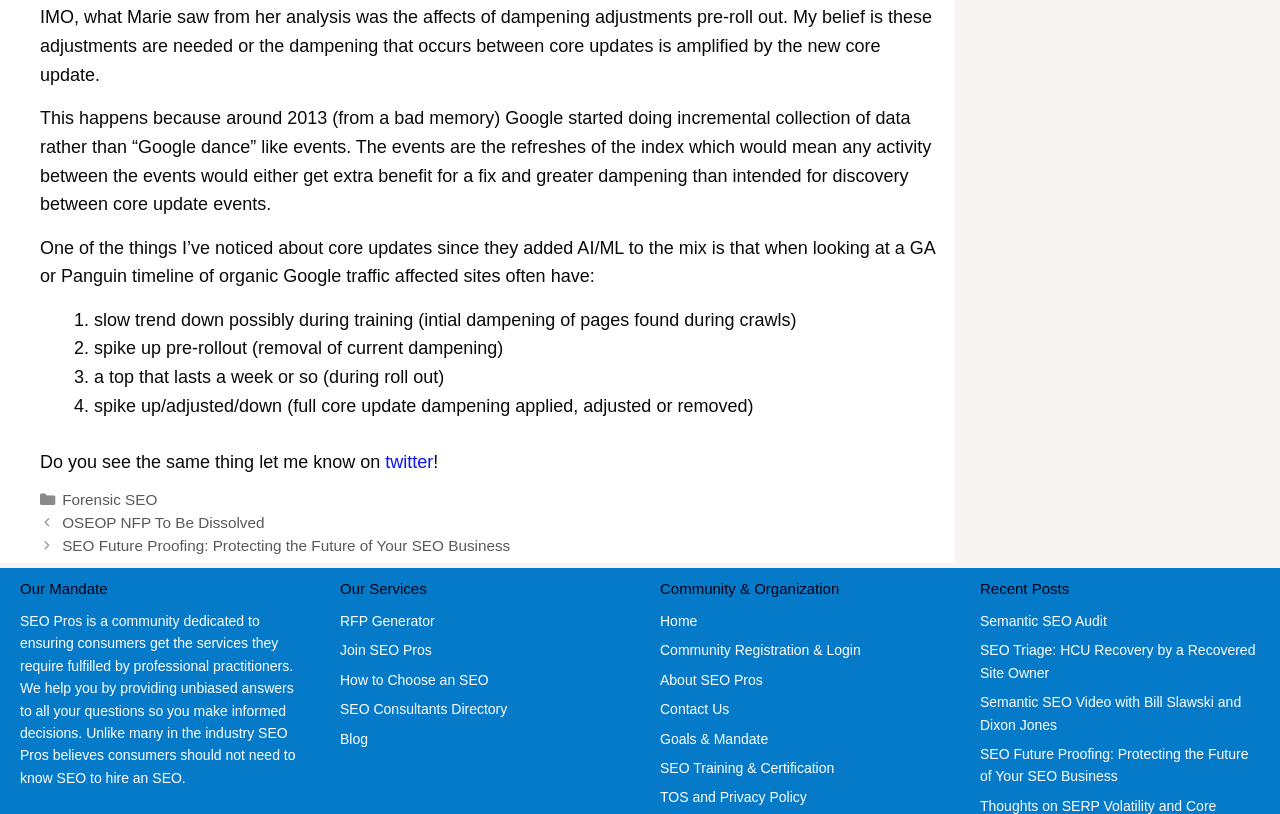Given the description: "Home", determine the bounding box coordinates of the UI element. The coordinates should be formatted as four float numbers between 0 and 1, [left, top, right, bottom].

[0.516, 0.753, 0.545, 0.773]